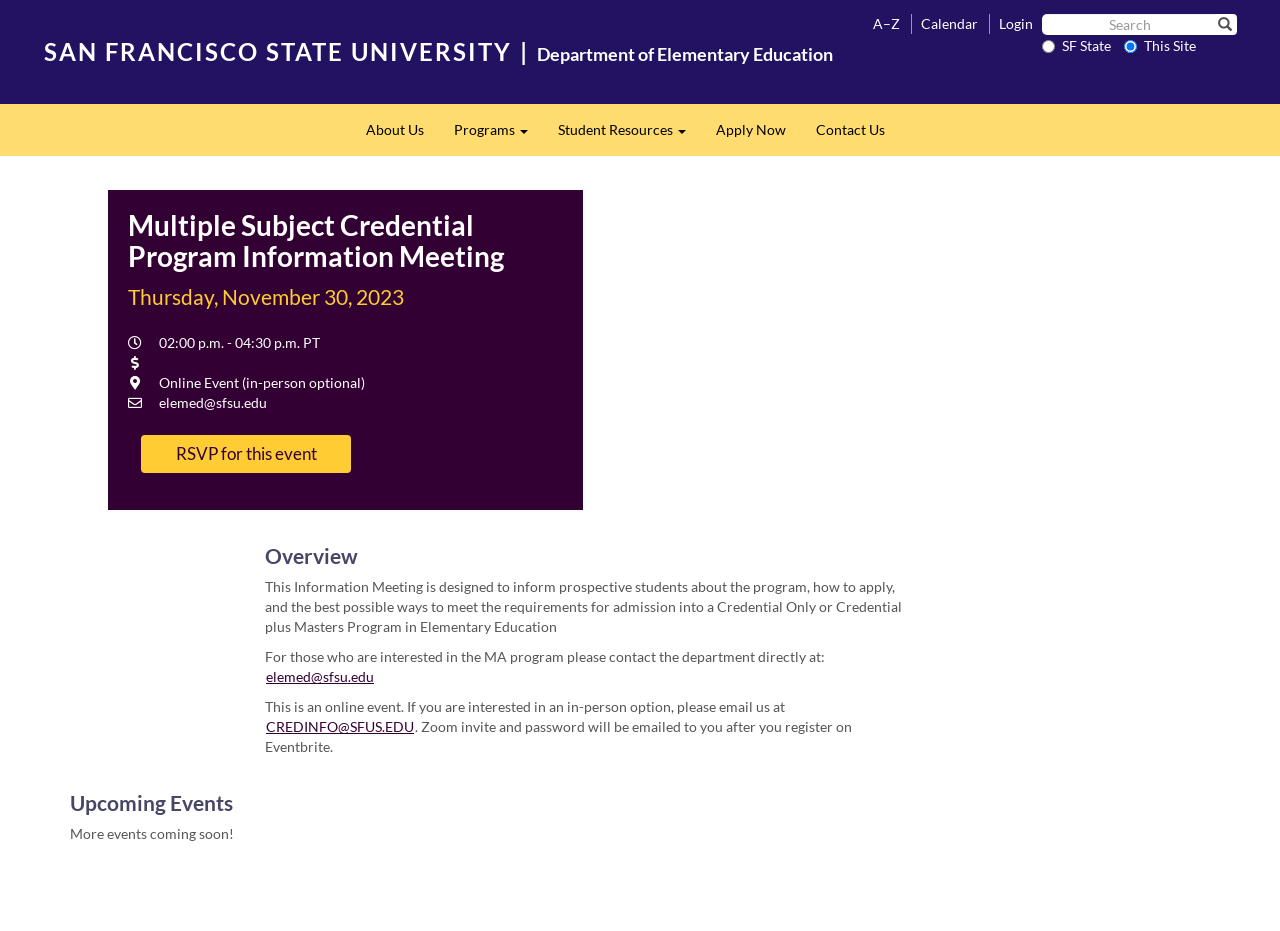Locate the bounding box of the UI element with the following description: "Calendar".

[0.719, 0.014, 0.765, 0.034]